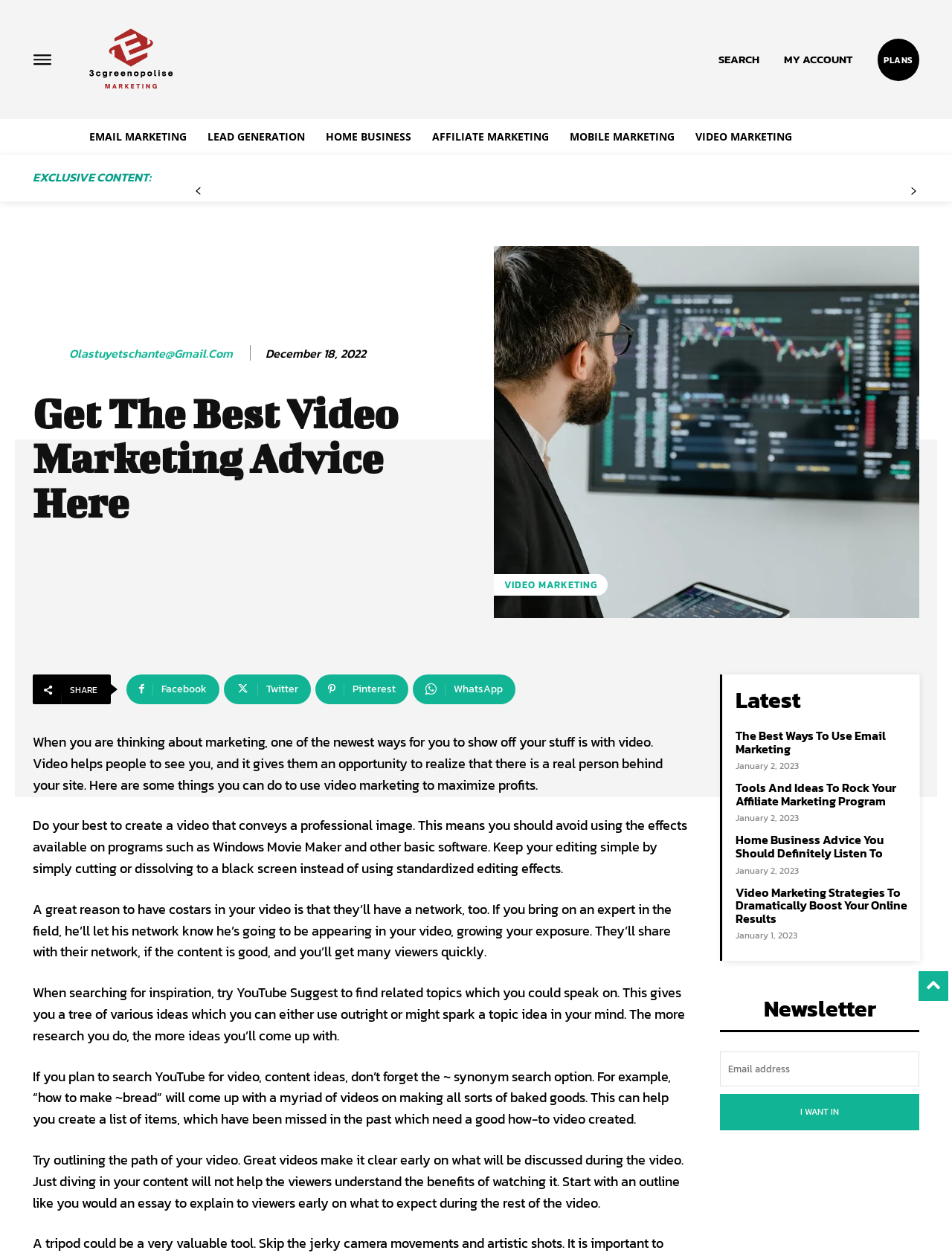Answer the question with a brief word or phrase:
How many social media sharing options are available?

4